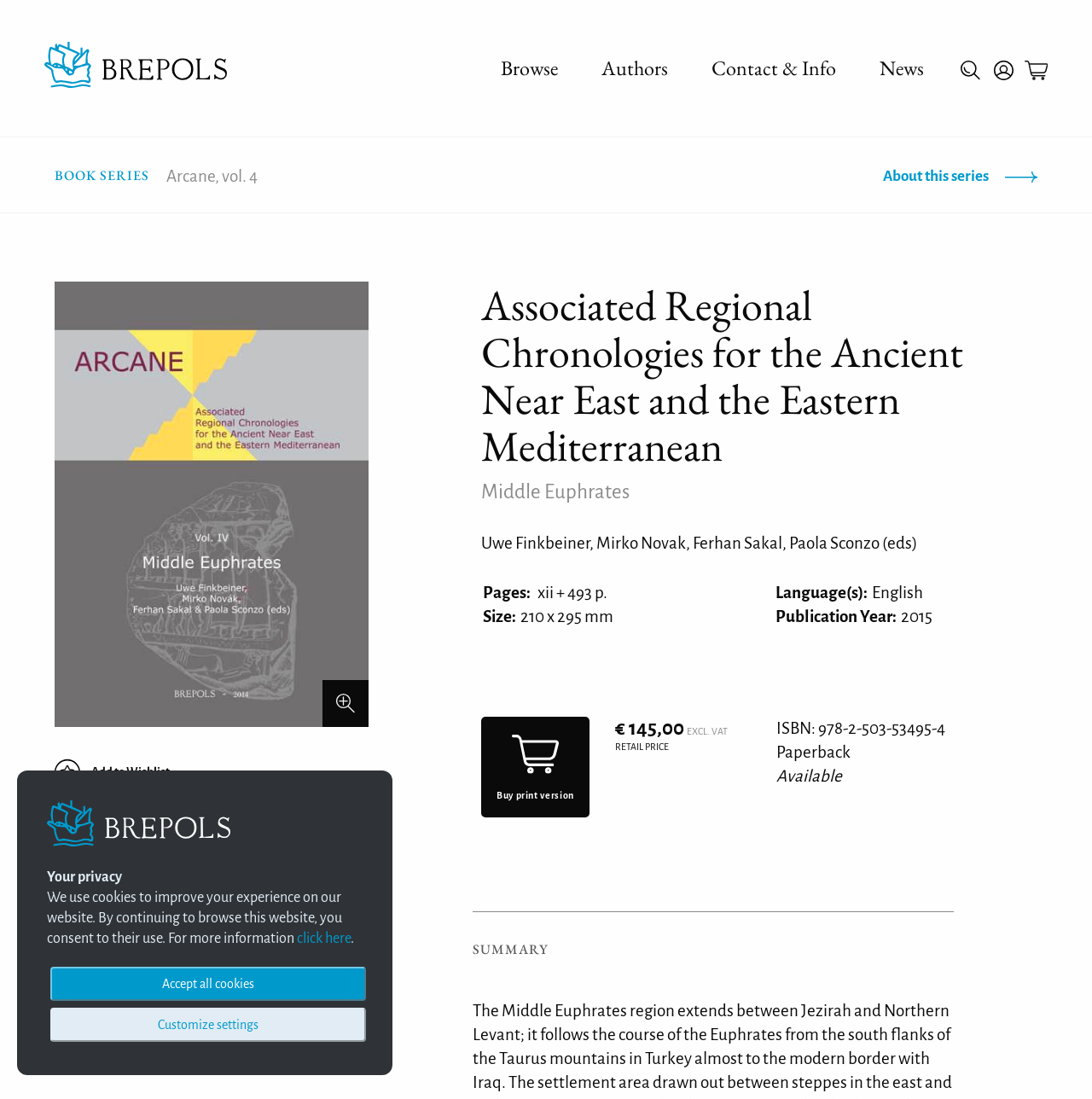Can you identify the bounding box coordinates of the clickable region needed to carry out this instruction: 'Search for a book'? The coordinates should be four float numbers within the range of 0 to 1, stated as [left, top, right, bottom].

[0.88, 0.055, 0.898, 0.075]